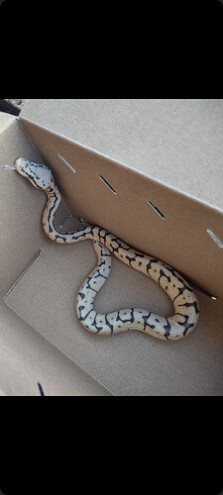Describe every detail you can see in the image.

A snake, notable for its distinctive pattern of cream and black scales, is seen resting inside a cardboard box. The snake appears to be comfortable in its surroundings, with its slender body coiled gently against the box's interior. The box features ventilation holes, indicating it is designed to house the snake safely. This image captures the serene yet intriguing nature of the snake, which could be a species commonly kept as a pet or found in the wild. The soft lighting highlights the textures of the snake's skin and the cardboard, creating a visually appealing contrast.